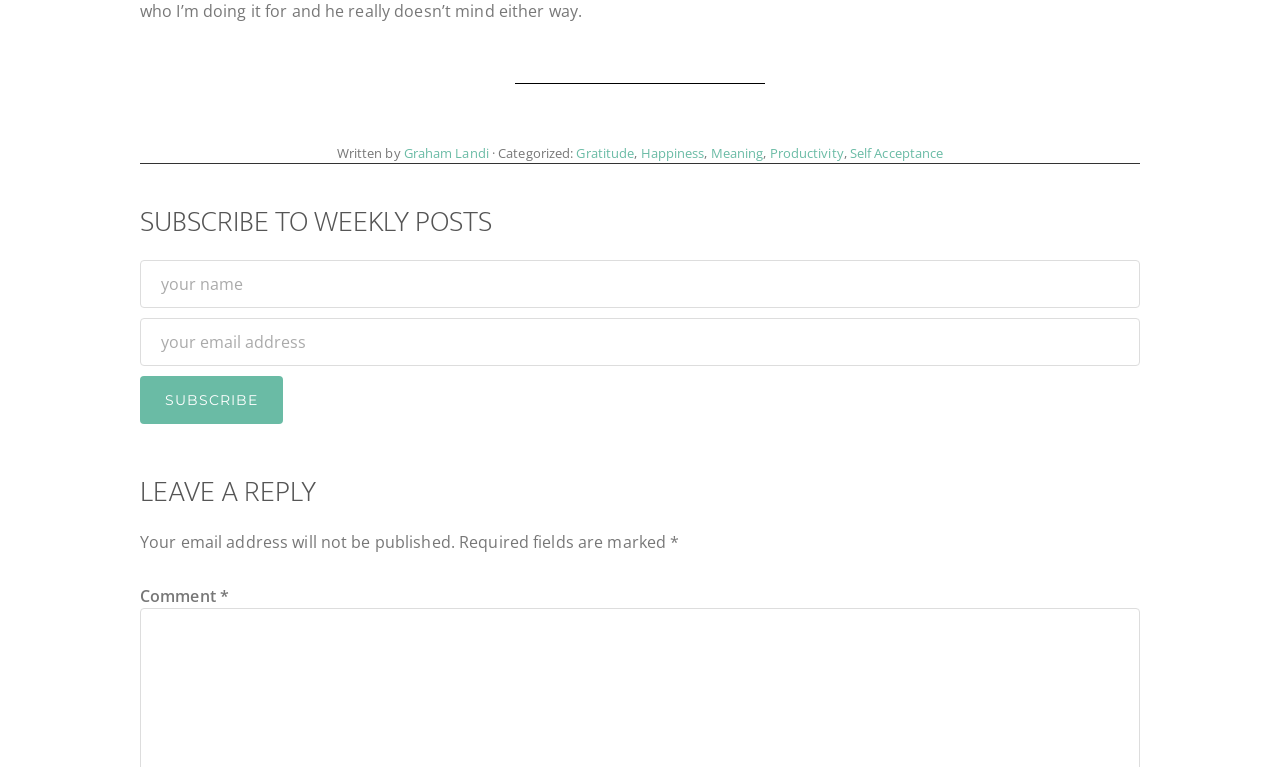What is the label of the button?
Please provide a comprehensive answer based on the details in the screenshot.

The button is located below the textboxes for entering name and email address, and it has a static text label that says 'SUBSCRIBE'.